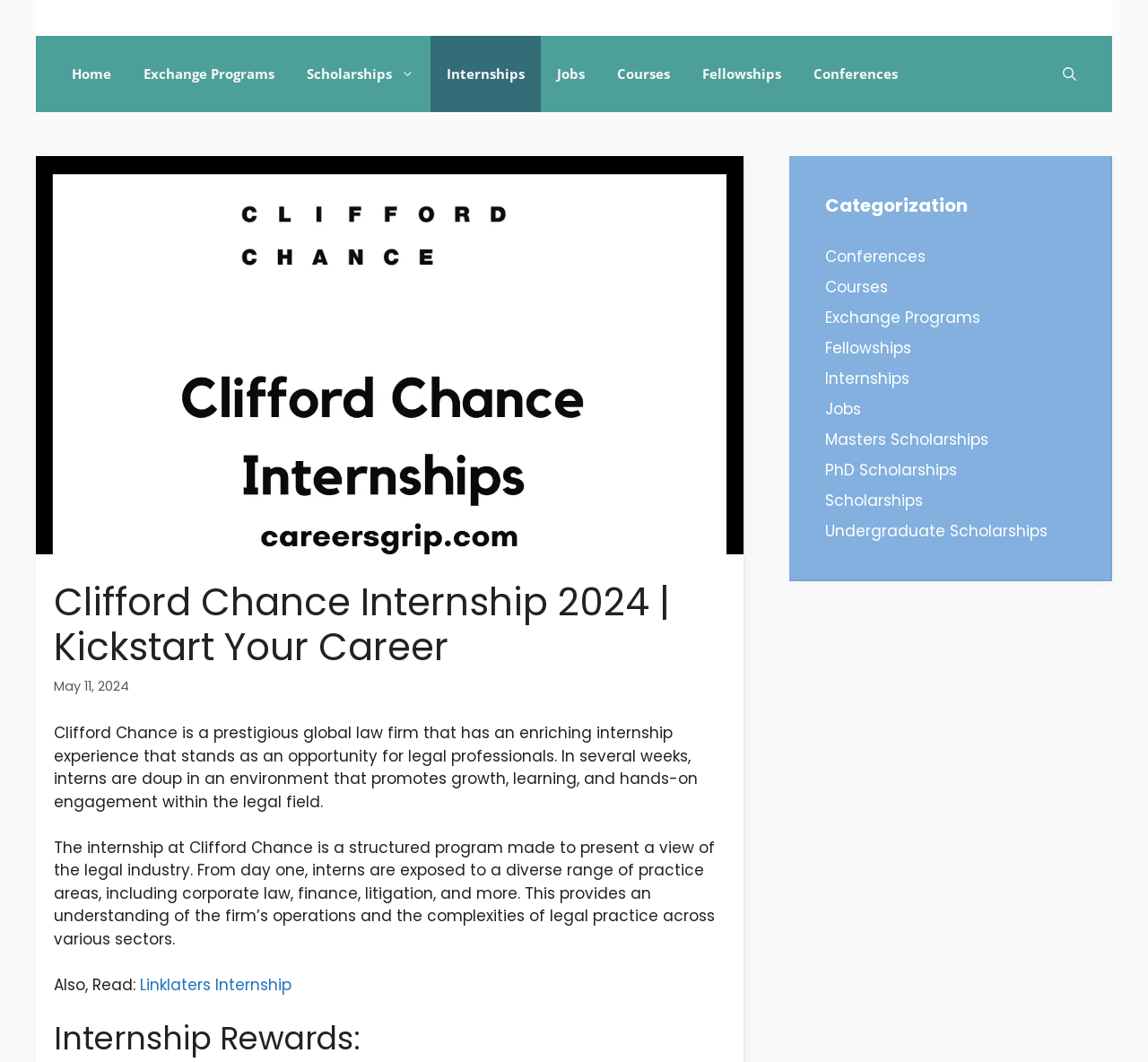Use a single word or phrase to answer the question: Are there any links to other opportunities?

Yes